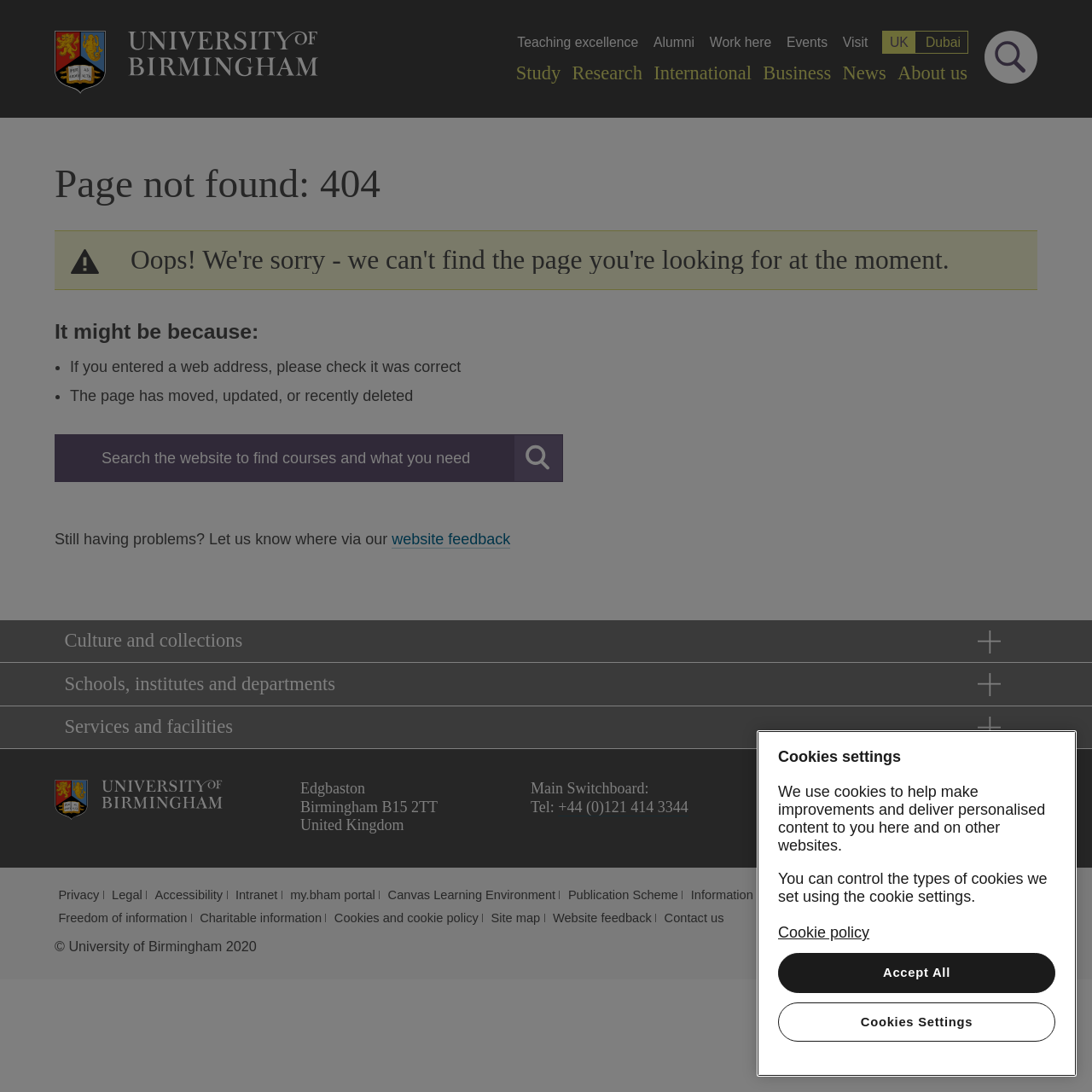Please identify the bounding box coordinates of the element on the webpage that should be clicked to follow this instruction: "Click the logo". The bounding box coordinates should be given as four float numbers between 0 and 1, formatted as [left, top, right, bottom].

None